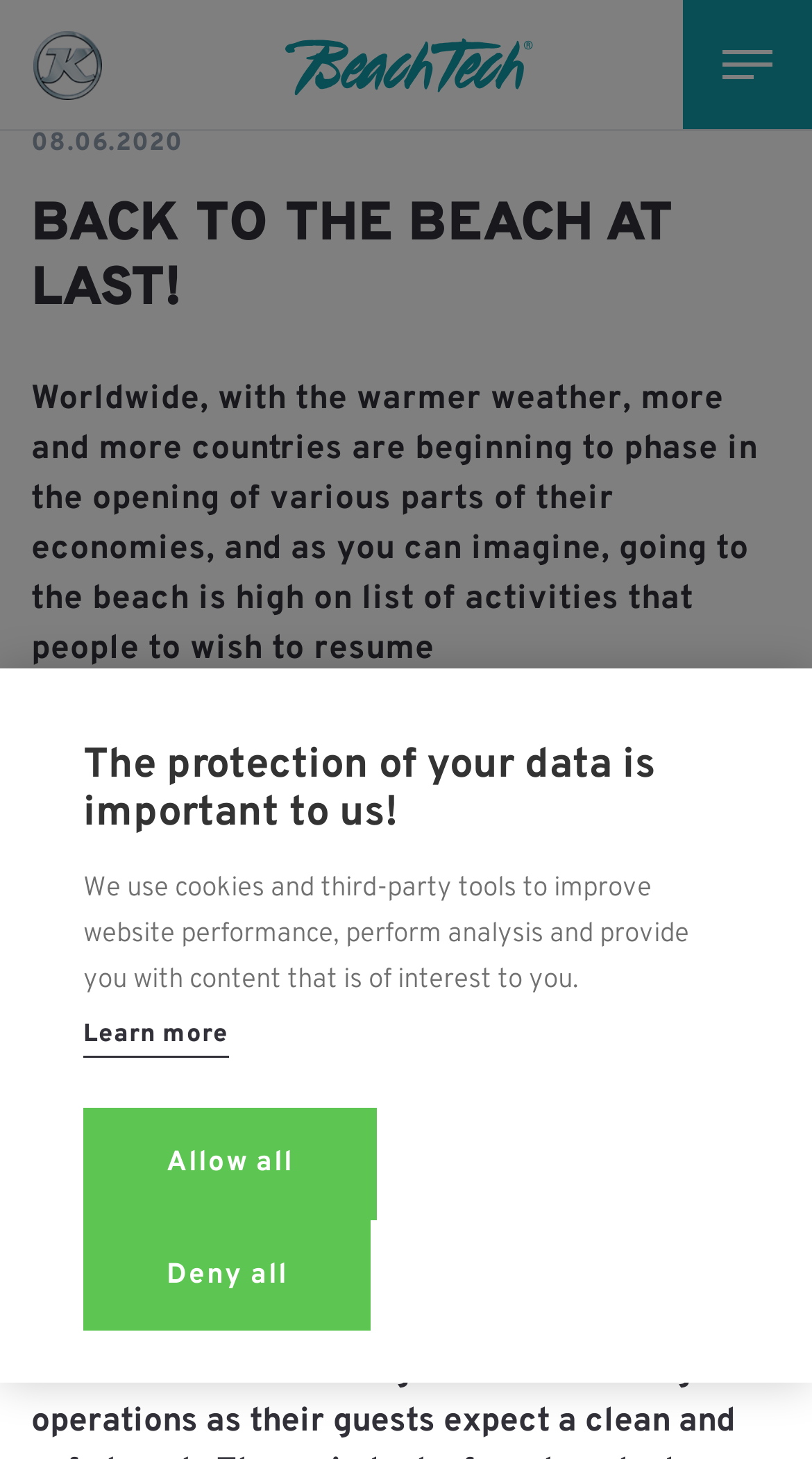With reference to the image, please provide a detailed answer to the following question: What is the relationship between the text and the image?

The text 'Worldwide, with the warmer weather, more and more countries are beginning to phase in the opening of various parts of their economies, and as you can imagine, going to the beach is high on list of activities that people to wish to resume' is likely describing the scene depicted in the image with bounding box coordinates [0.038, 0.549, 0.962, 0.838].